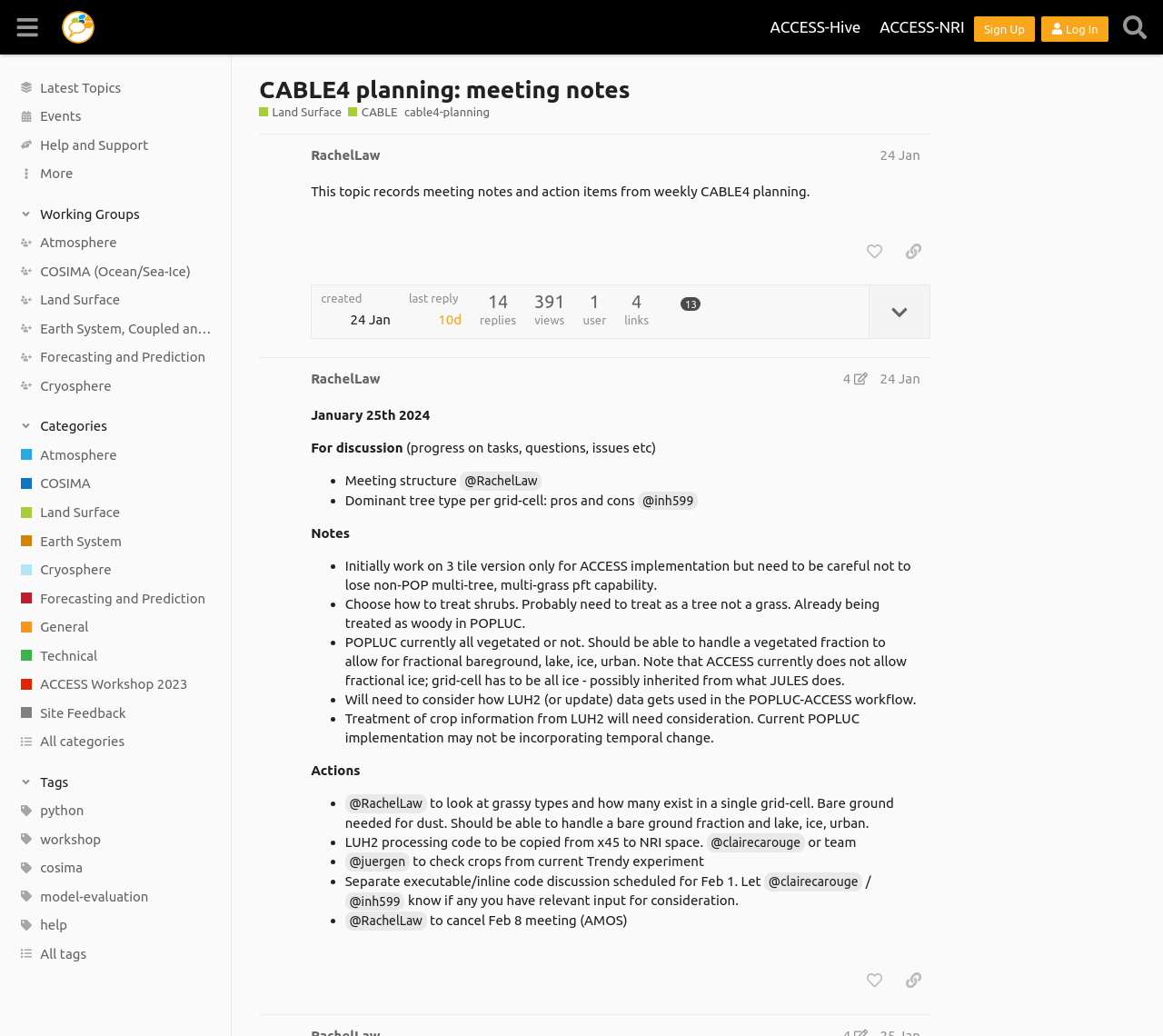Using the information in the image, could you please answer the following question in detail:
How many links are there in the sidebar?

I counted the number of link elements in the sidebar section of the webpage, which includes links such as 'Atmosphere', 'COSIMA (Ocean/Sea-Ice)', 'Land Surface', and so on. There are 15 links in total.